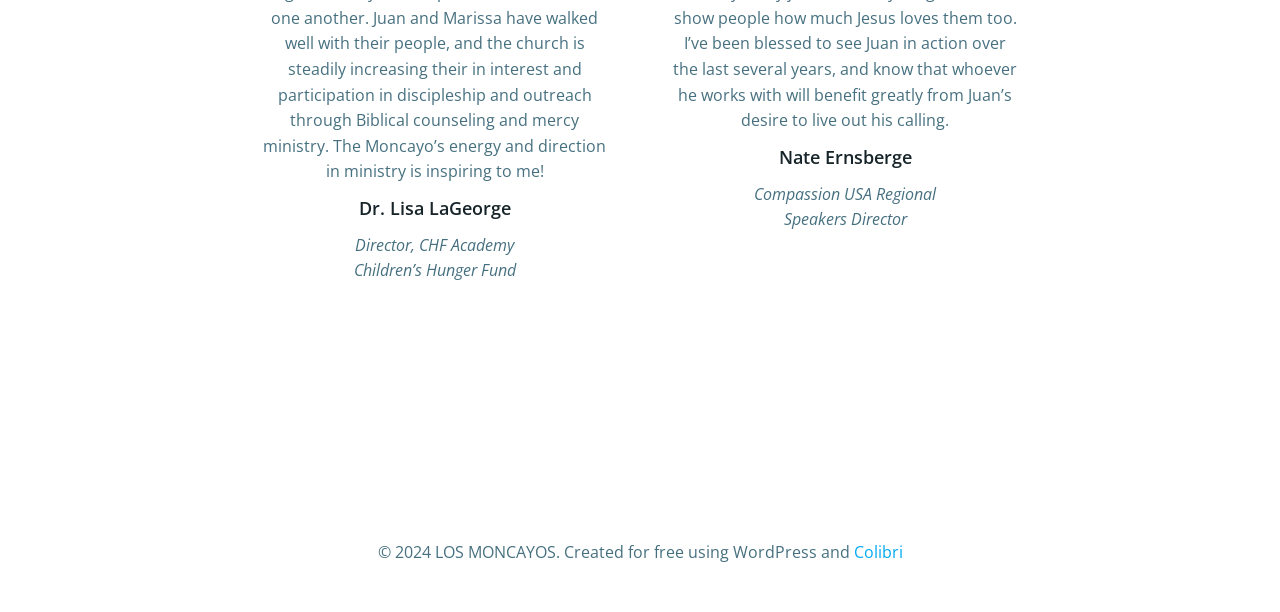Please provide a detailed answer to the question below by examining the image:
What is the organization of Dr. Lisa LaGeorge?

Under the heading 'Dr. Lisa LaGeorge', there is a StaticText element that says 'Children’s Hunger Fund', which suggests that Dr. Lisa LaGeorge is associated with this organization.